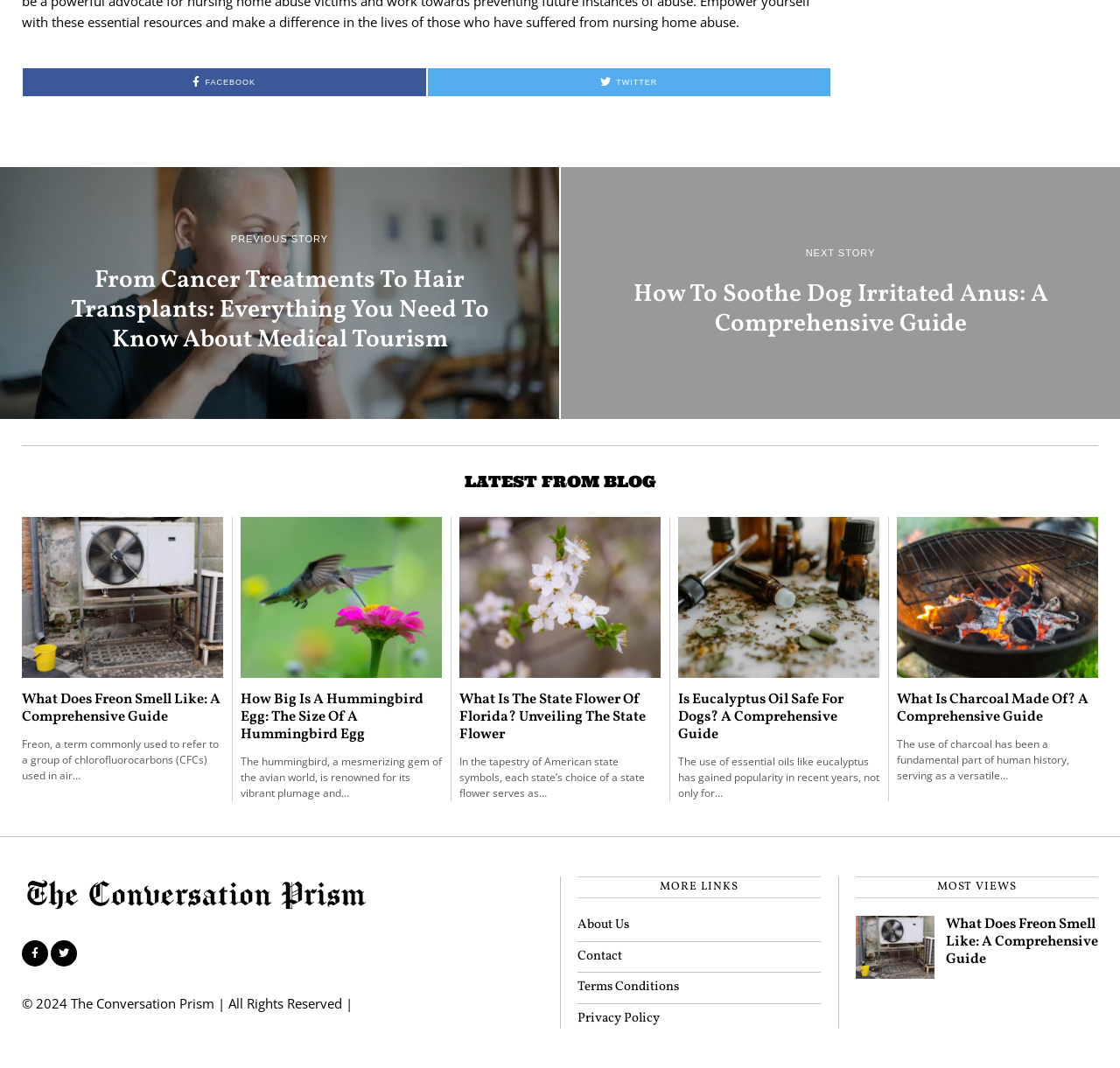For the following element description, predict the bounding box coordinates in the format (top-left x, top-left y, bottom-right x, bottom-right y). All values should be floating point numbers between 0 and 1. Description: Facebook

[0.02, 0.064, 0.38, 0.09]